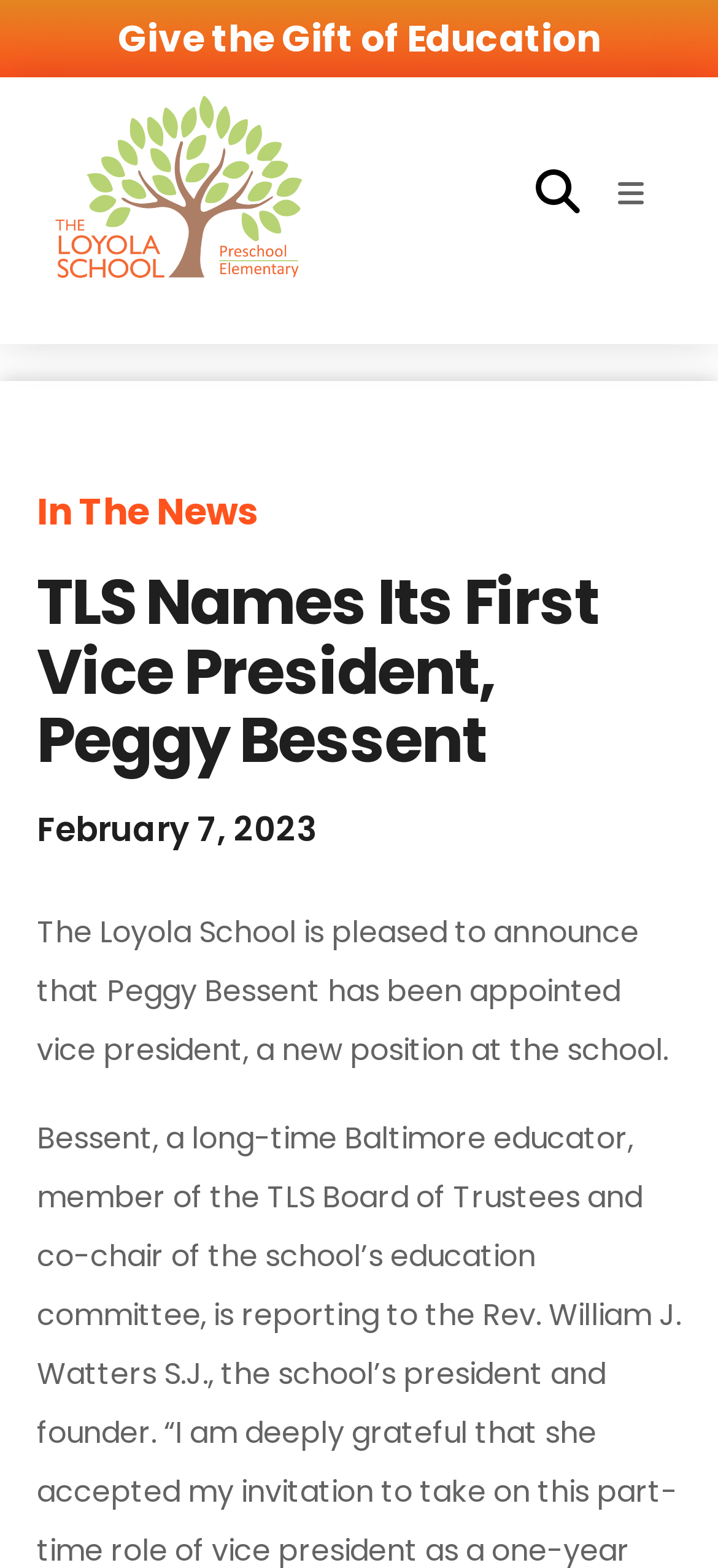Use a single word or phrase to answer the following:
What is the purpose of the 'Give the Gift of Education' link?

To donate